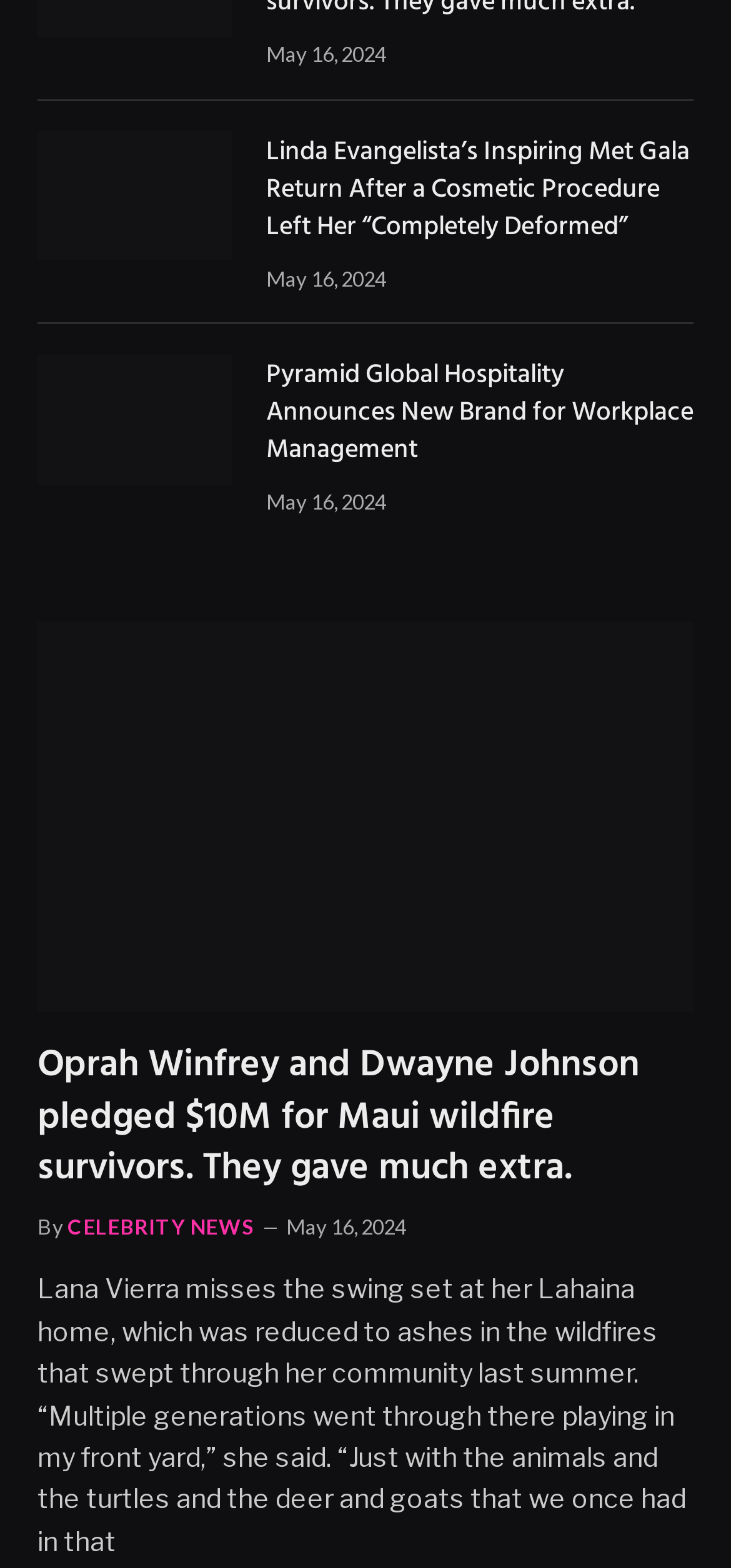Who is mentioned in the third article?
Using the information from the image, give a concise answer in one word or a short phrase.

Oprah Winfrey and Dwayne Johnson